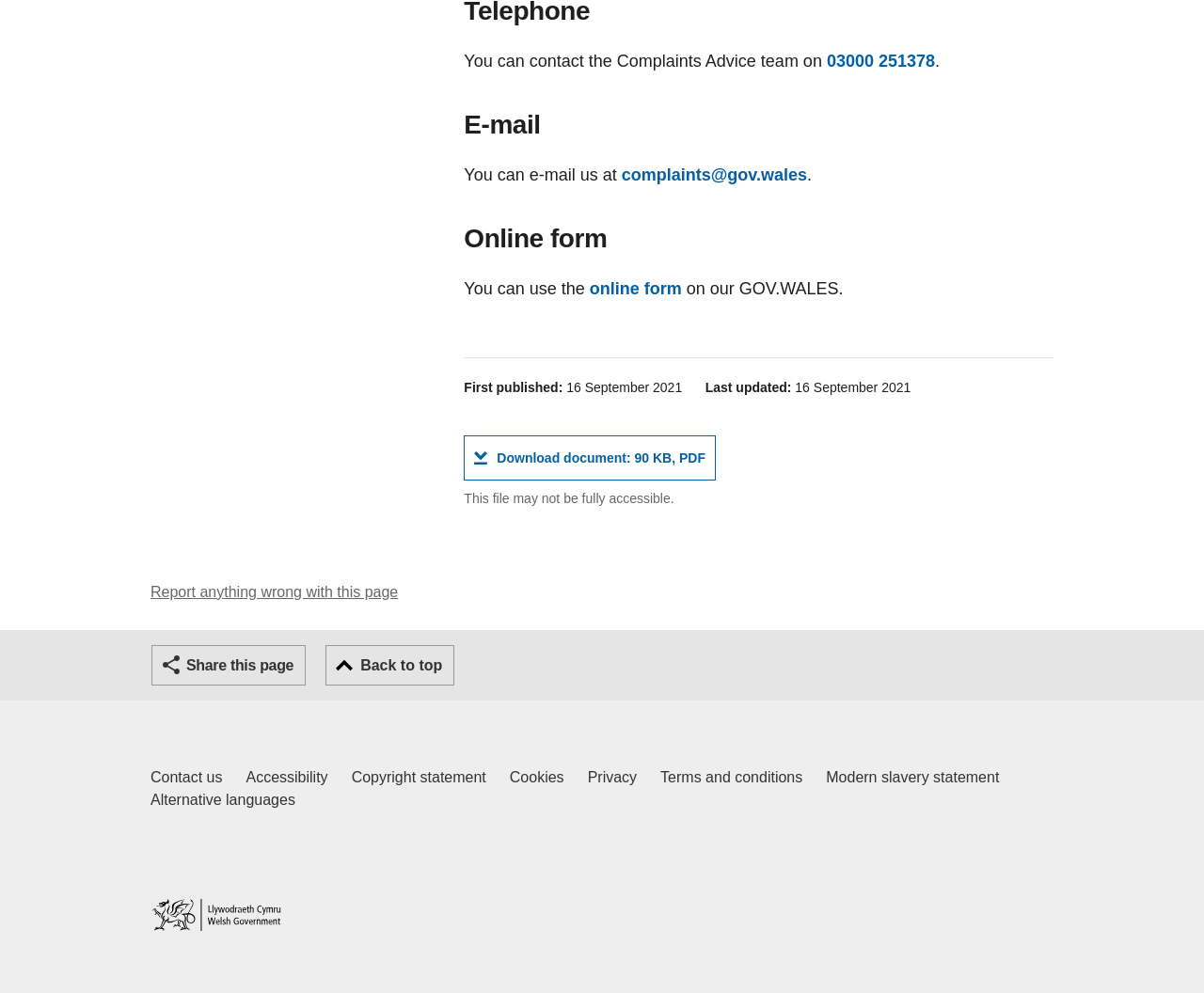Please mark the bounding box coordinates of the area that should be clicked to carry out the instruction: "Select a category".

None